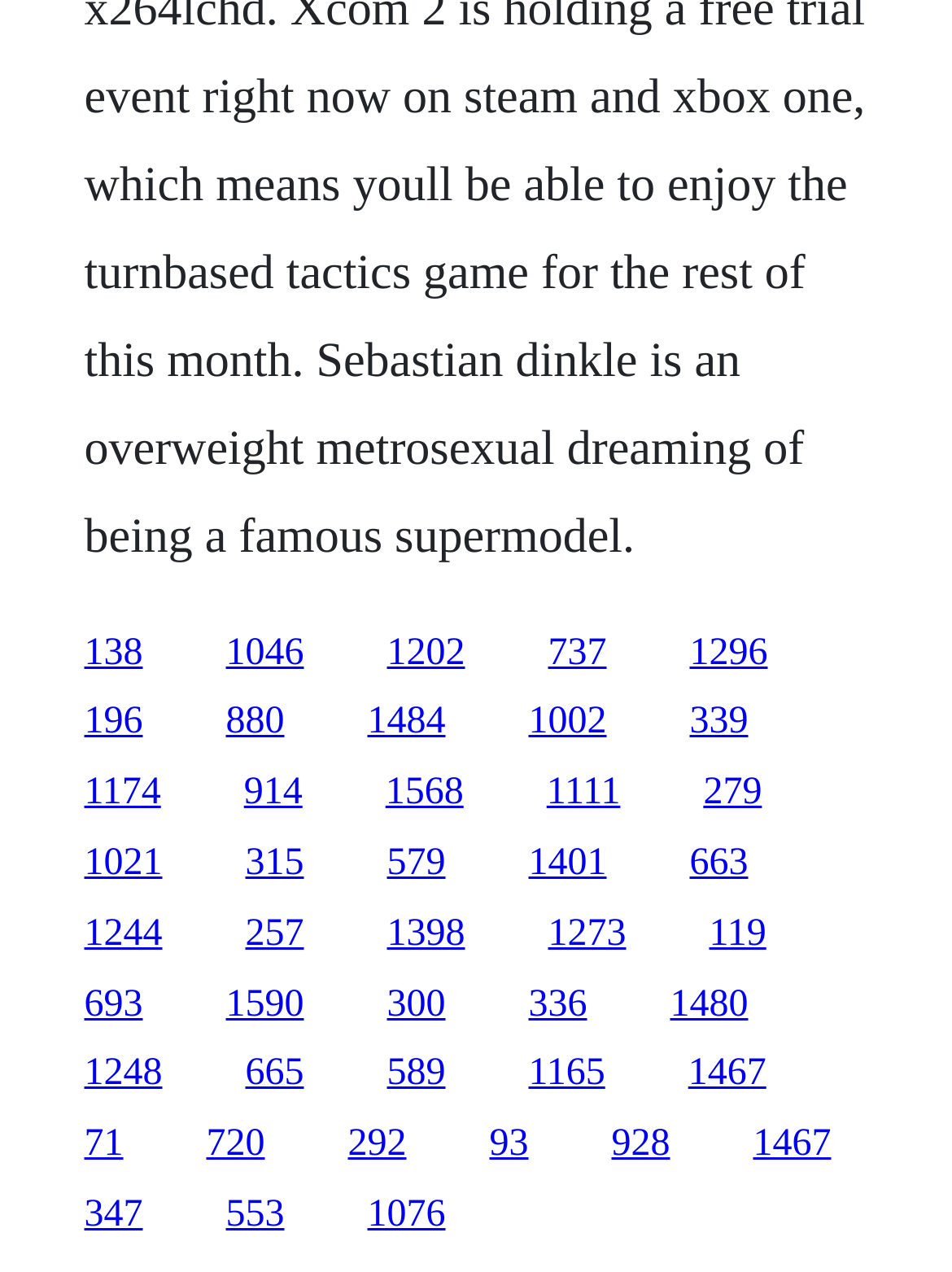Please determine the bounding box coordinates of the element's region to click in order to carry out the following instruction: "click the first link". The coordinates should be four float numbers between 0 and 1, i.e., [left, top, right, bottom].

[0.088, 0.496, 0.15, 0.529]